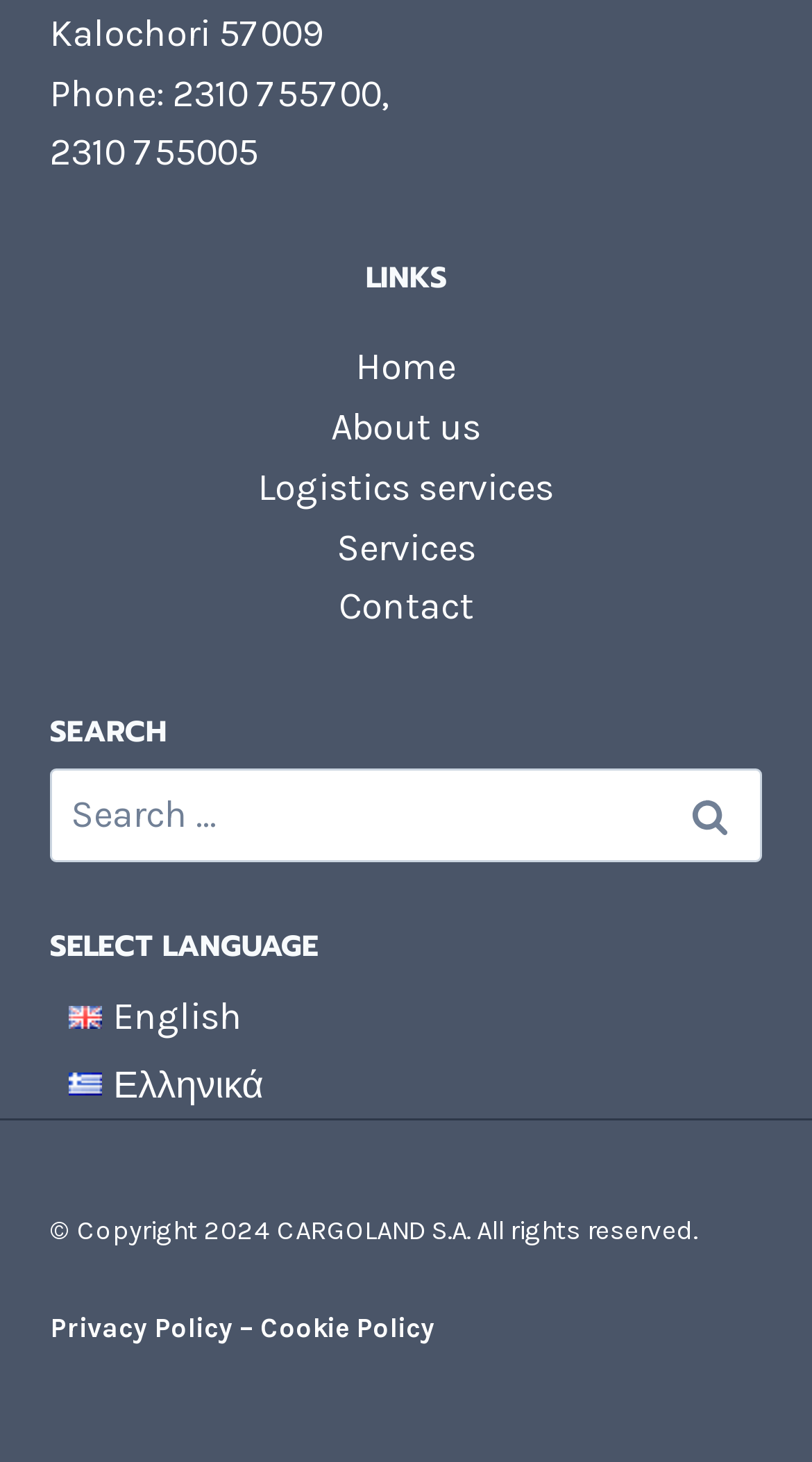Using the element description provided, determine the bounding box coordinates in the format (top-left x, top-left y, bottom-right x, bottom-right y). Ensure that all values are floating point numbers between 0 and 1. Element description: parent_node: Search for: value="Search"

[0.81, 0.526, 0.938, 0.59]